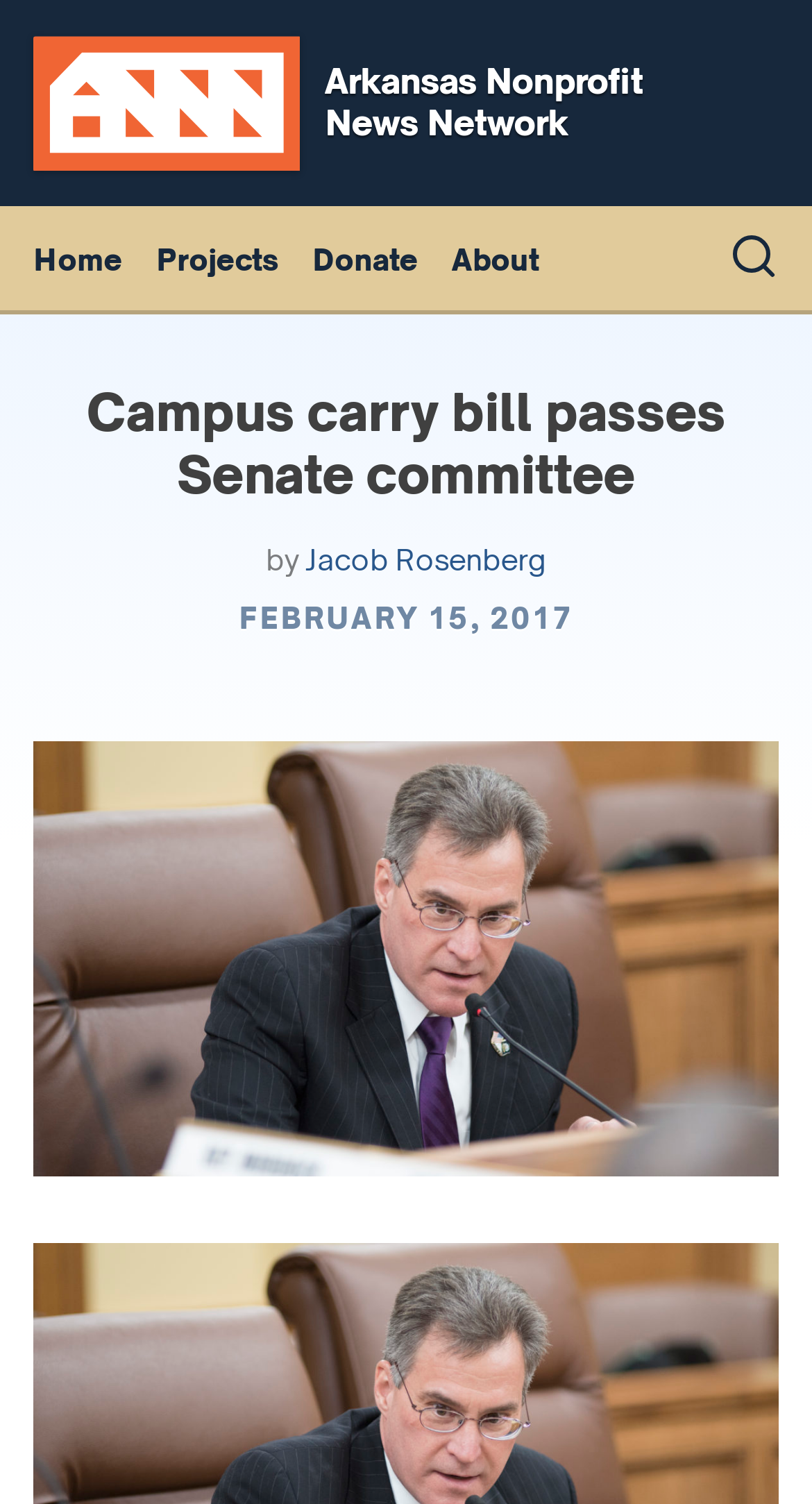Respond to the following question with a brief word or phrase:
Who wrote the article?

Jacob Rosenberg